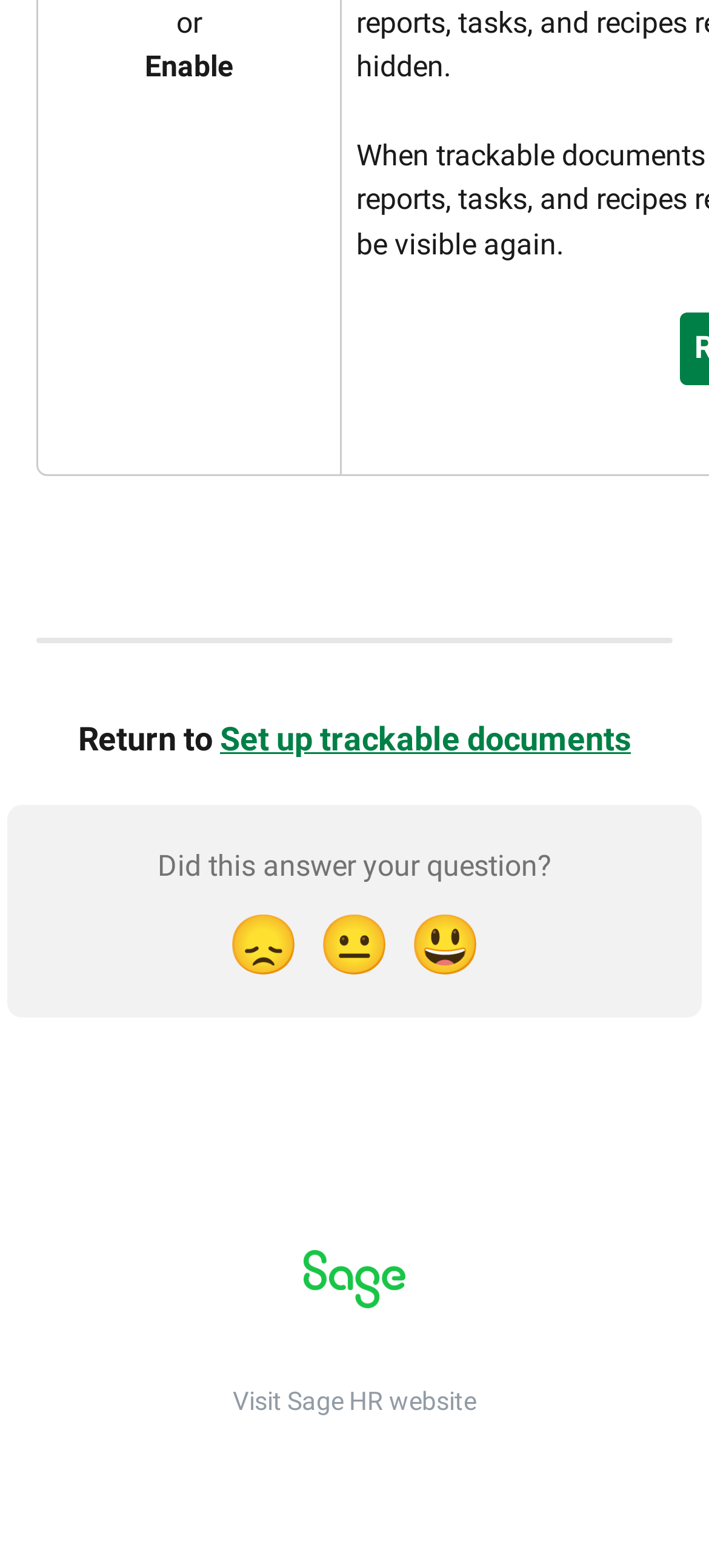Kindly respond to the following question with a single word or a brief phrase: 
What is the purpose of the 'Return to Set up trackable documents' link?

To set up trackable documents